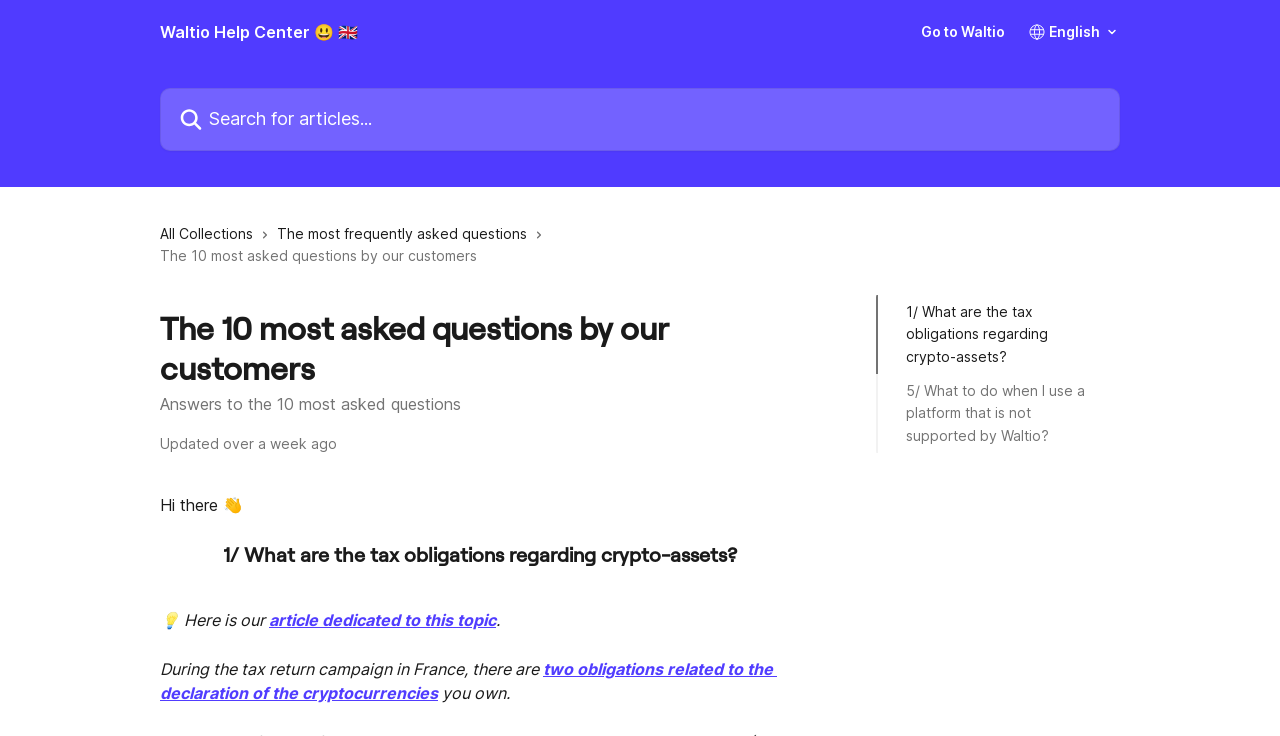Respond with a single word or short phrase to the following question: 
How many questions are answered on this webpage?

10